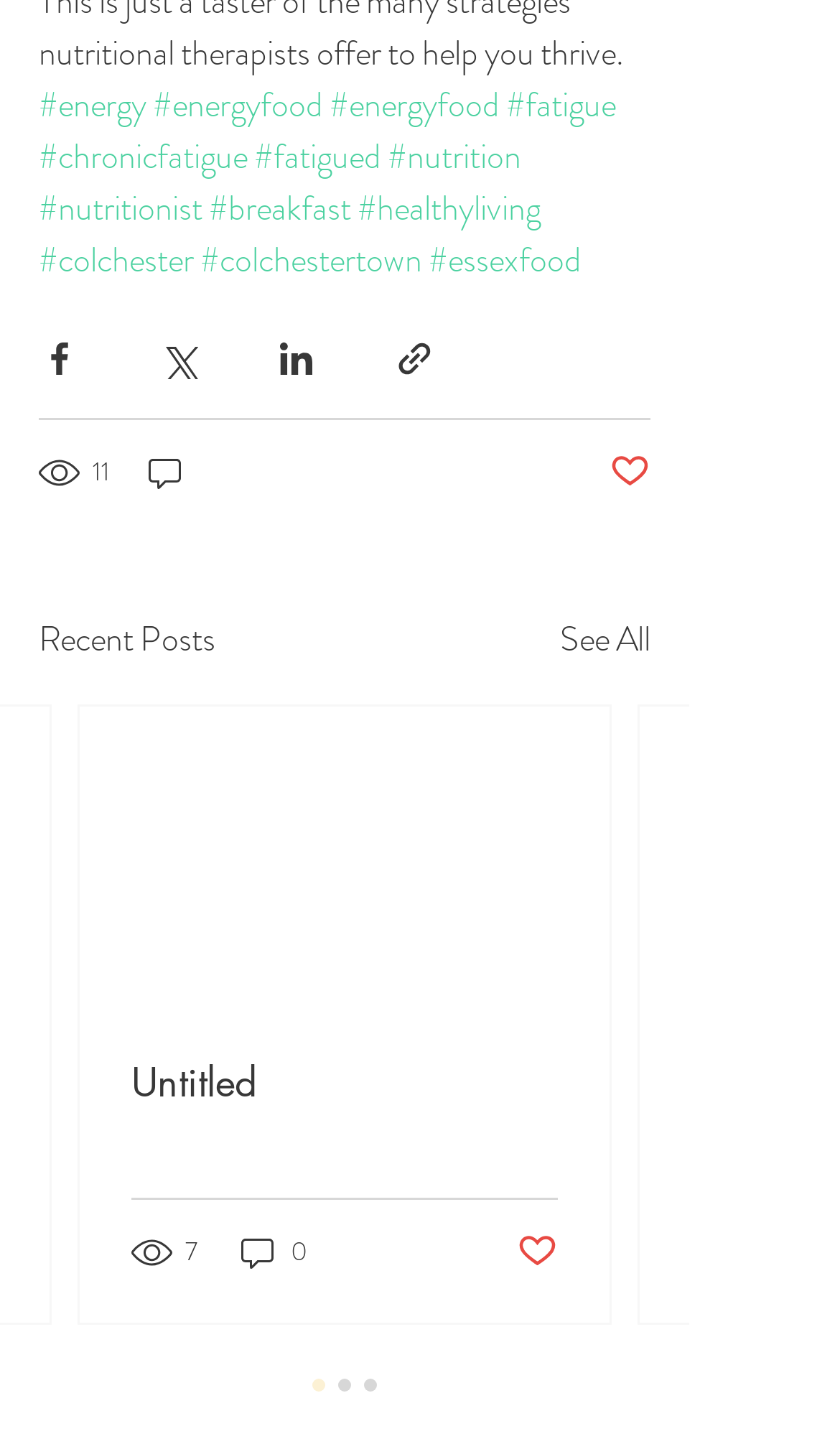What is the location mentioned in the third link?
Look at the webpage screenshot and answer the question with a detailed explanation.

The third link has the text '#colchester' and is located at the top-center of the webpage, indicating that the location mentioned in this link is Colchester.